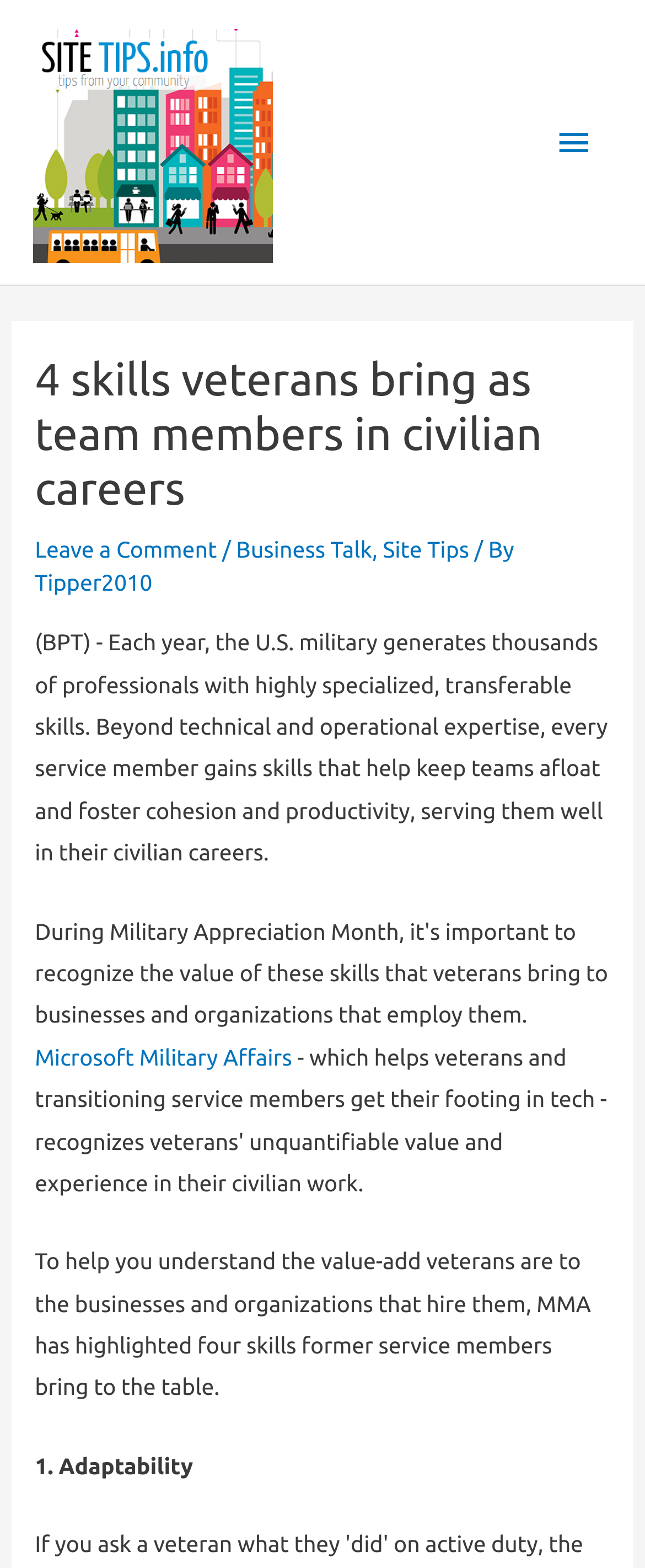Who is the organization mentioned in the article?
Please answer the question as detailed as possible based on the image.

The article mentions 'Microsoft Military Affairs' (MMA) as the organization that has highlighted four skills that former service members bring to the table. MMA is likely an organization that supports veterans in their transition to civilian careers.